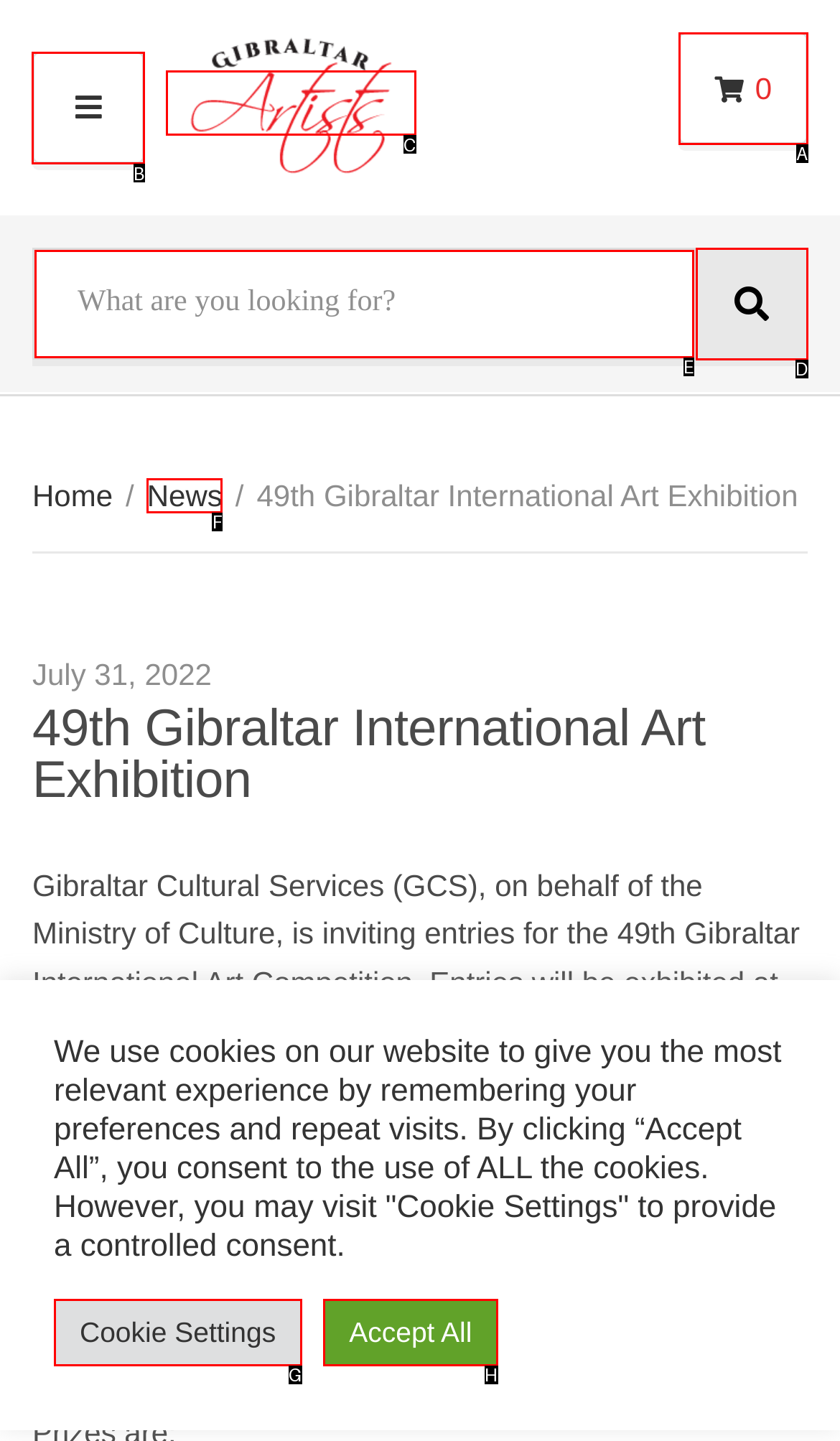Please indicate which option's letter corresponds to the task: Click the MENU button by examining the highlighted elements in the screenshot.

B